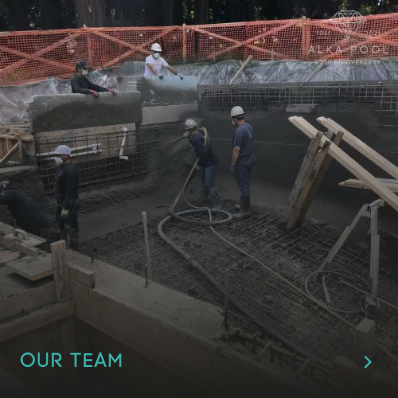Refer to the image and answer the question with as much detail as possible: What is being constructed in the image?

The image depicts a construction site where a team of workers is actively engaged in building a pool, as evident from the rebar and forms that outline the shape of the pool.